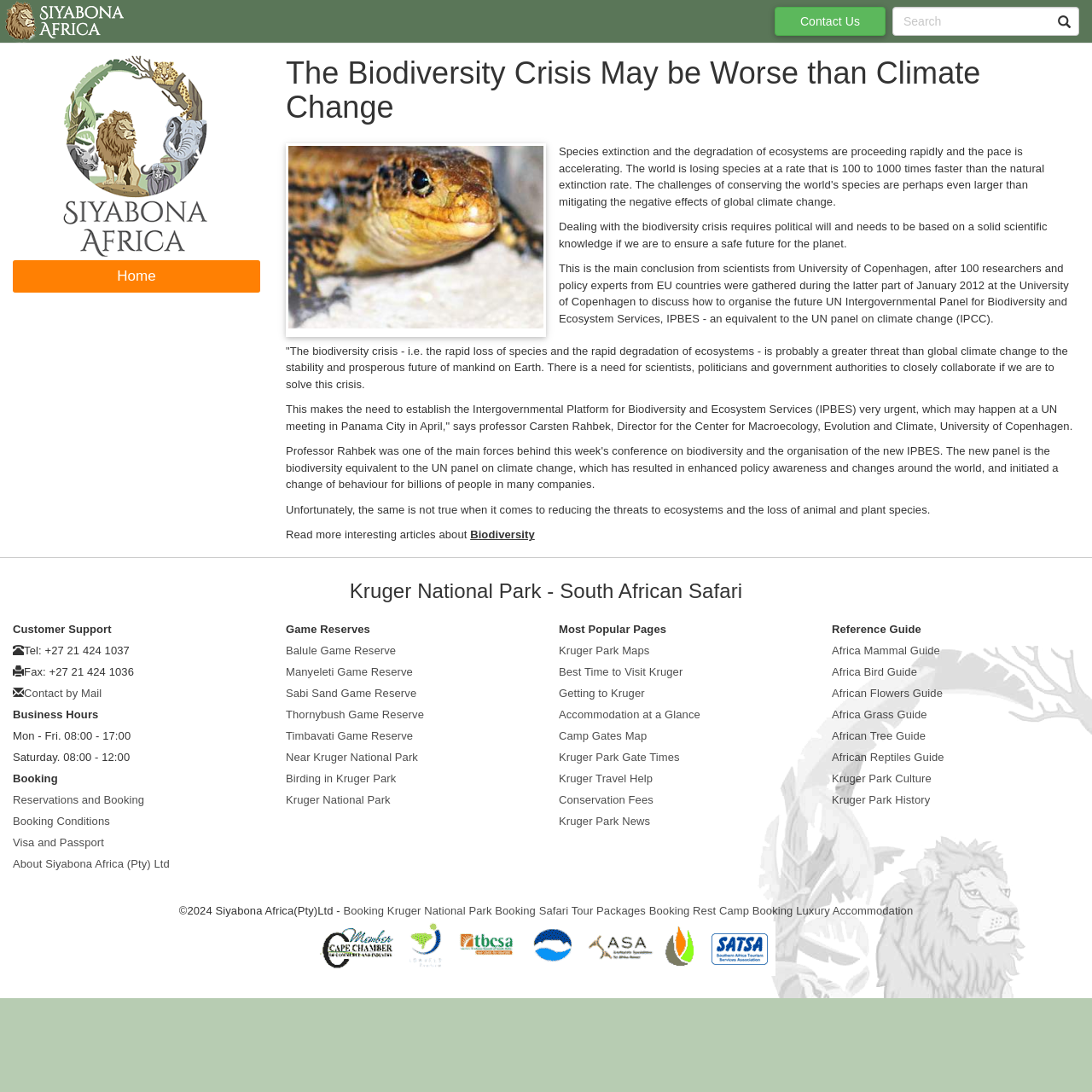Extract the main heading text from the webpage.

The Biodiversity Crisis May be Worse than Climate Change